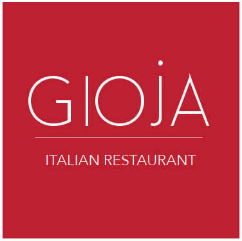Break down the image and provide a full description, noting any significant aspects.

The image showcases the logo of "GIOJA," an Italian restaurant, prominently displayed on a vibrant red background. The name "GIOJA" is written in elegant, modern typography, with the letters reflecting a contemporary aesthetic. Below the name, in a slightly smaller font, the phrase "ITALIAN RESTAURANT" indicates the establishment's culinary focus. This design emphasizes both sophistication and warmth, inviting potential guests to experience the authentic Italian cuisine offered at GIOJA.